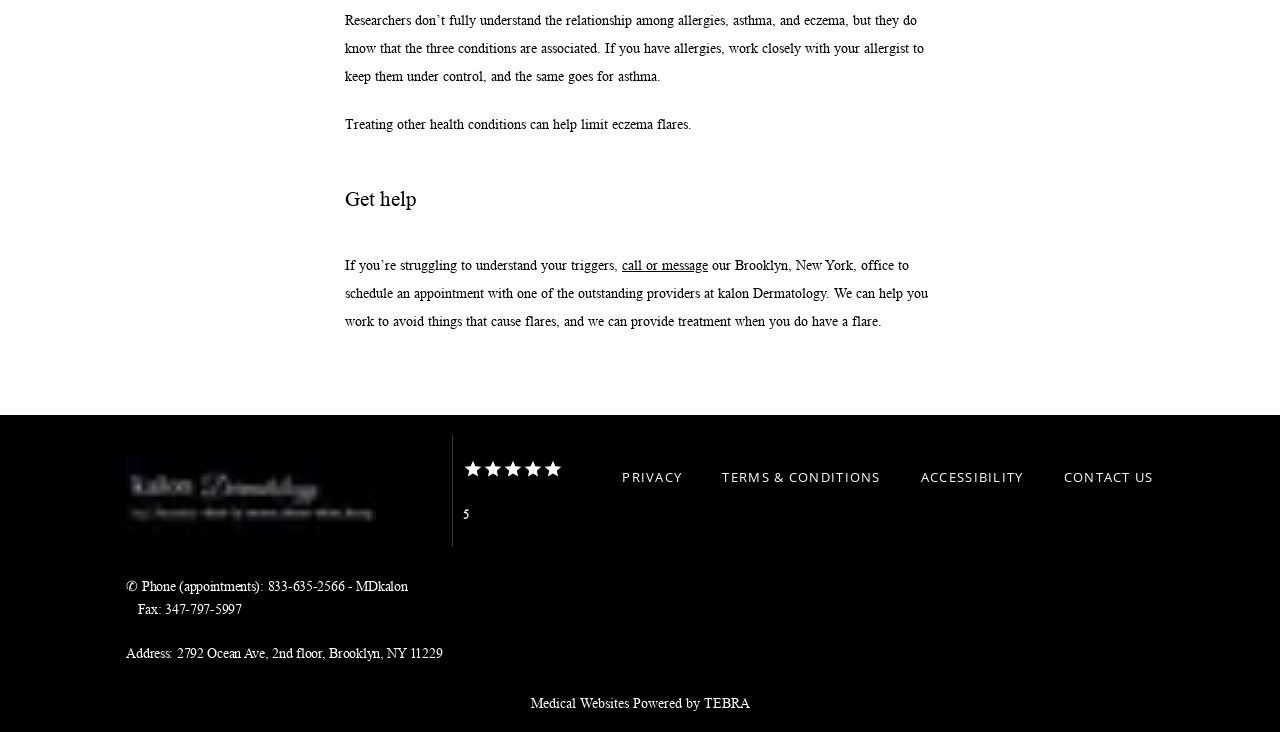What is the name of the company powering the website?
Please use the image to deliver a detailed and complete answer.

The name of the company powering the website can be found in the link element with bounding box coordinates [0.55, 0.949, 0.586, 0.971], which contains the text 'TEBRA' and is described by the audioeye_new_window_message.